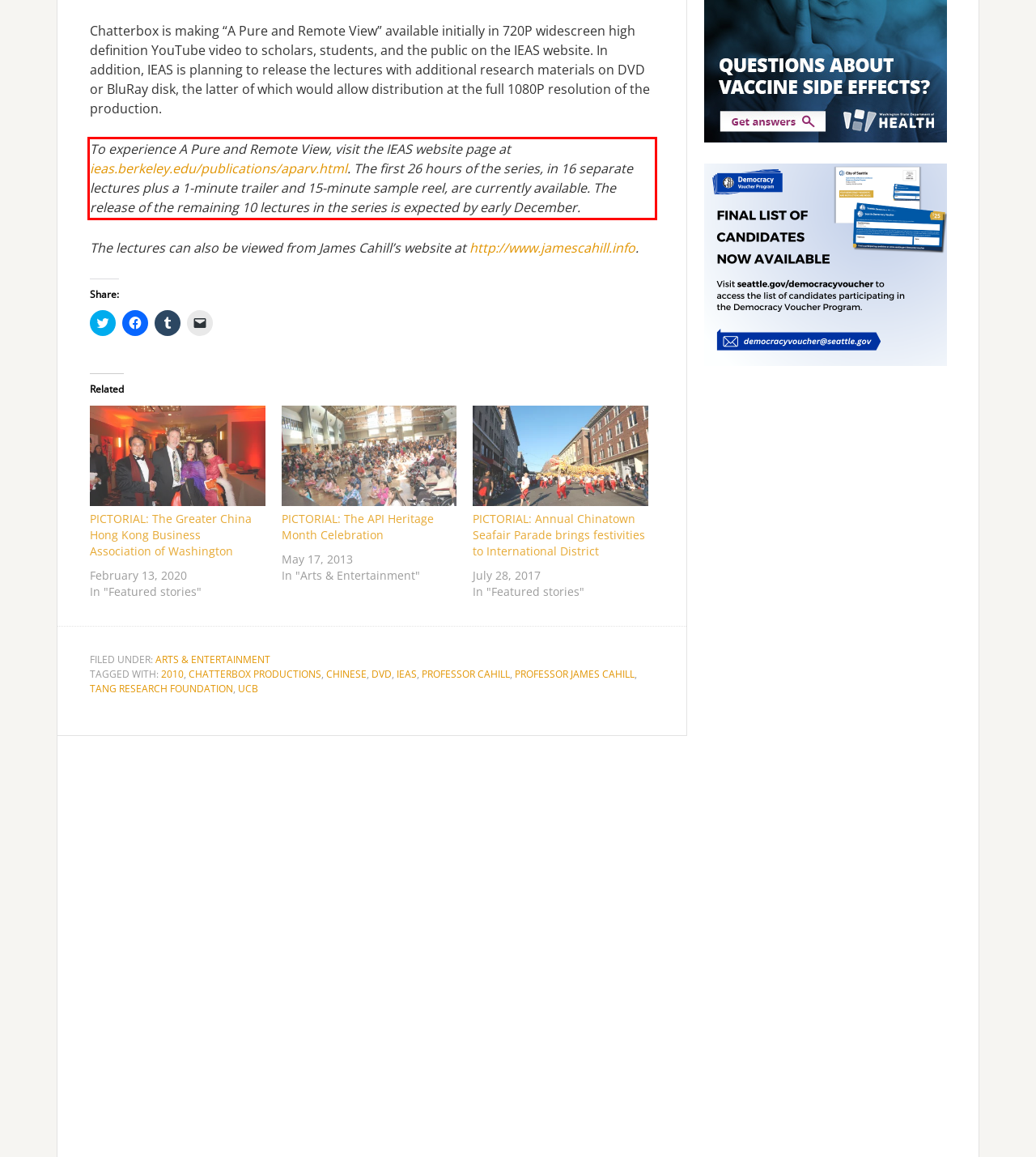Using the provided webpage screenshot, recognize the text content in the area marked by the red bounding box.

To experience A Pure and Remote View, visit the IEAS website page at ieas.berkeley.edu/publications/aparv.html. The first 26 hours of the series, in 16 separate lectures plus a 1-minute trailer and 15-minute sample reel, are currently available. The release of the remaining 10 lectures in the series is expected by early December.